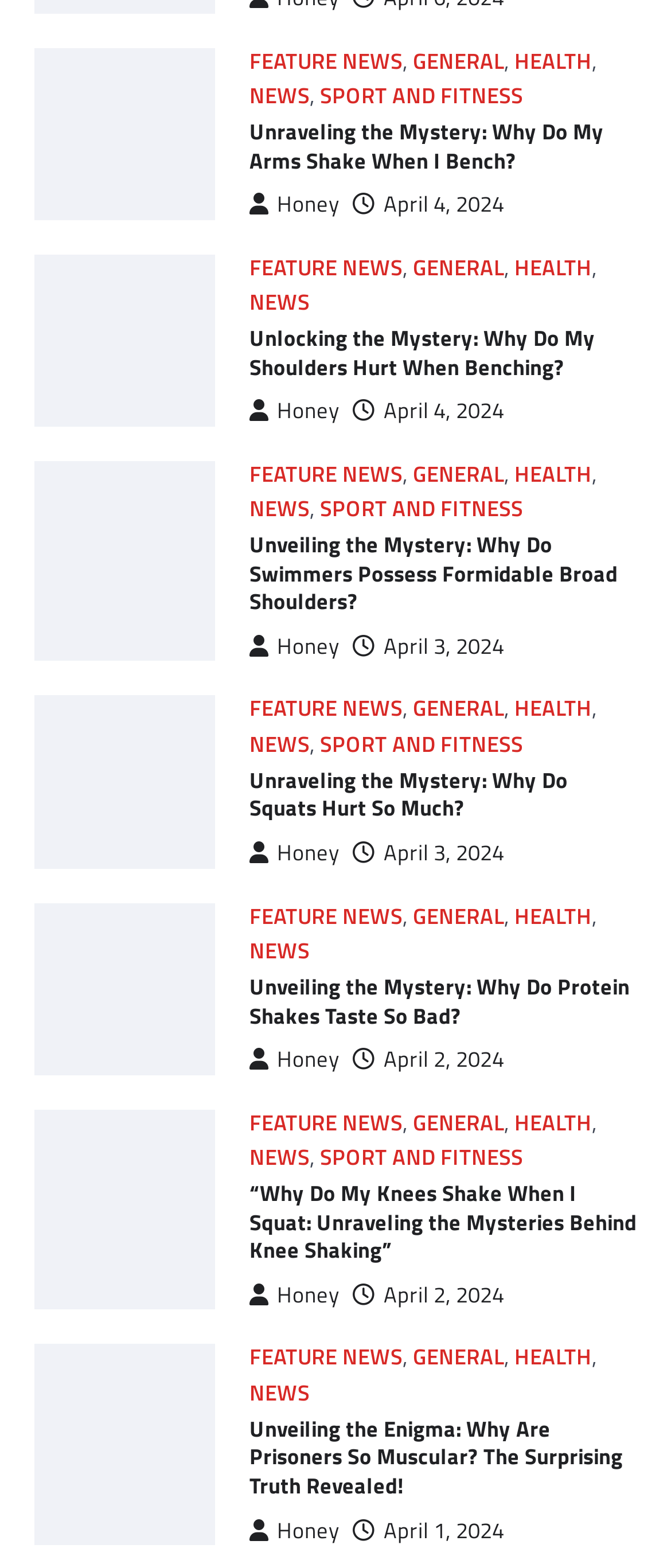Pinpoint the bounding box coordinates of the clickable area necessary to execute the following instruction: "check the news category 'HEALTH'". The coordinates should be given as four float numbers between 0 and 1, namely [left, top, right, bottom].

[0.767, 0.162, 0.882, 0.179]